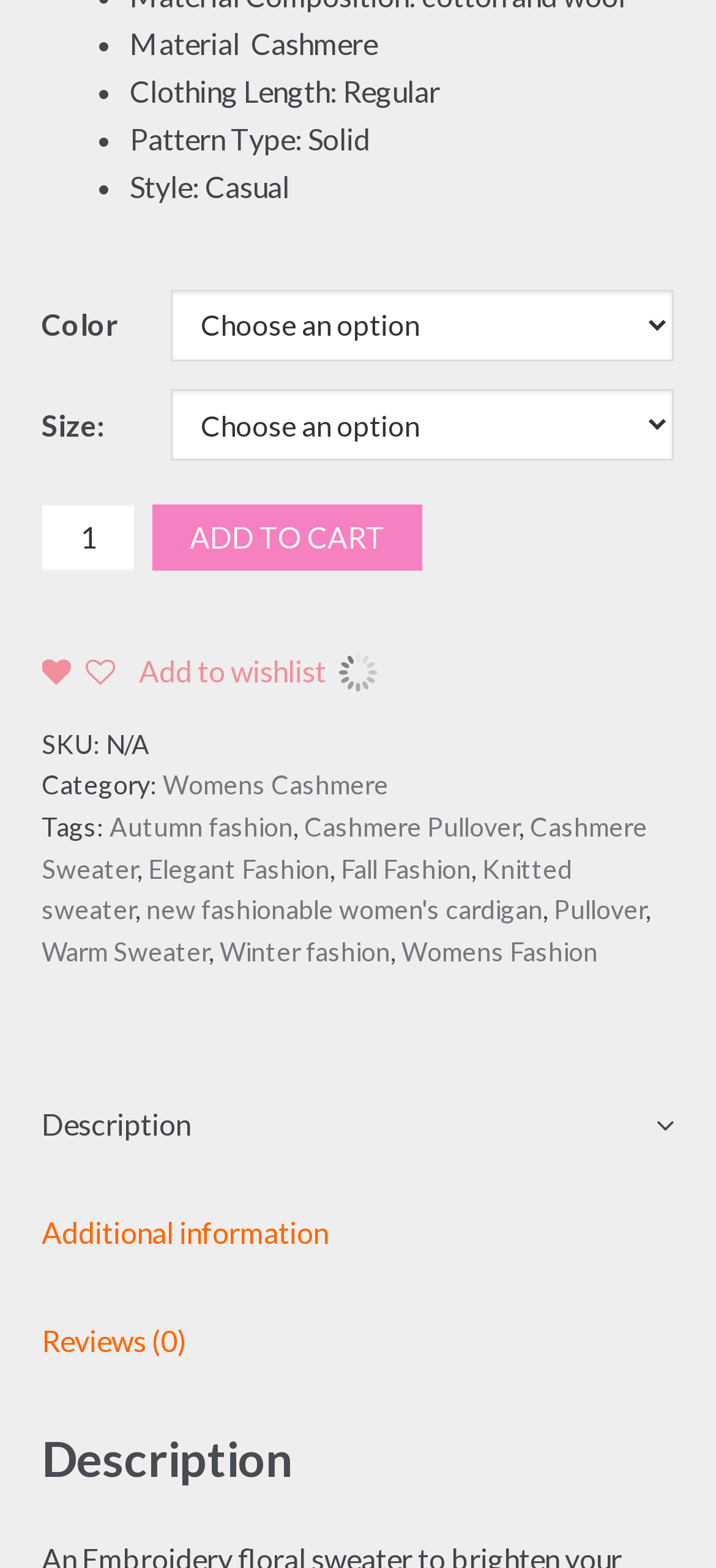Please determine the bounding box coordinates of the area that needs to be clicked to complete this task: 'Add to cart'. The coordinates must be four float numbers between 0 and 1, formatted as [left, top, right, bottom].

[0.214, 0.322, 0.591, 0.364]